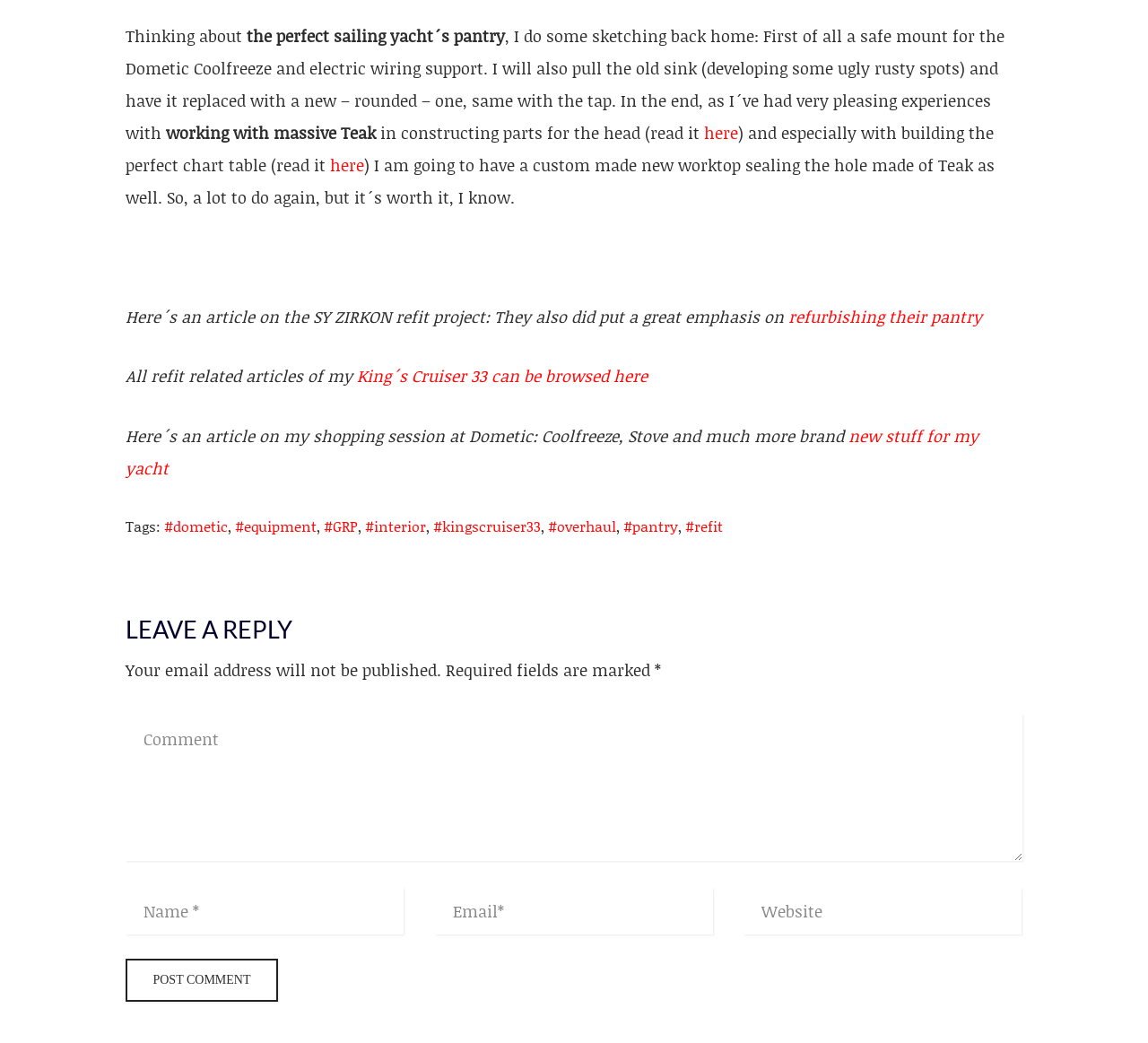Determine the bounding box coordinates of the area to click in order to meet this instruction: "Click the link to browse all refit related articles".

[0.311, 0.349, 0.564, 0.372]